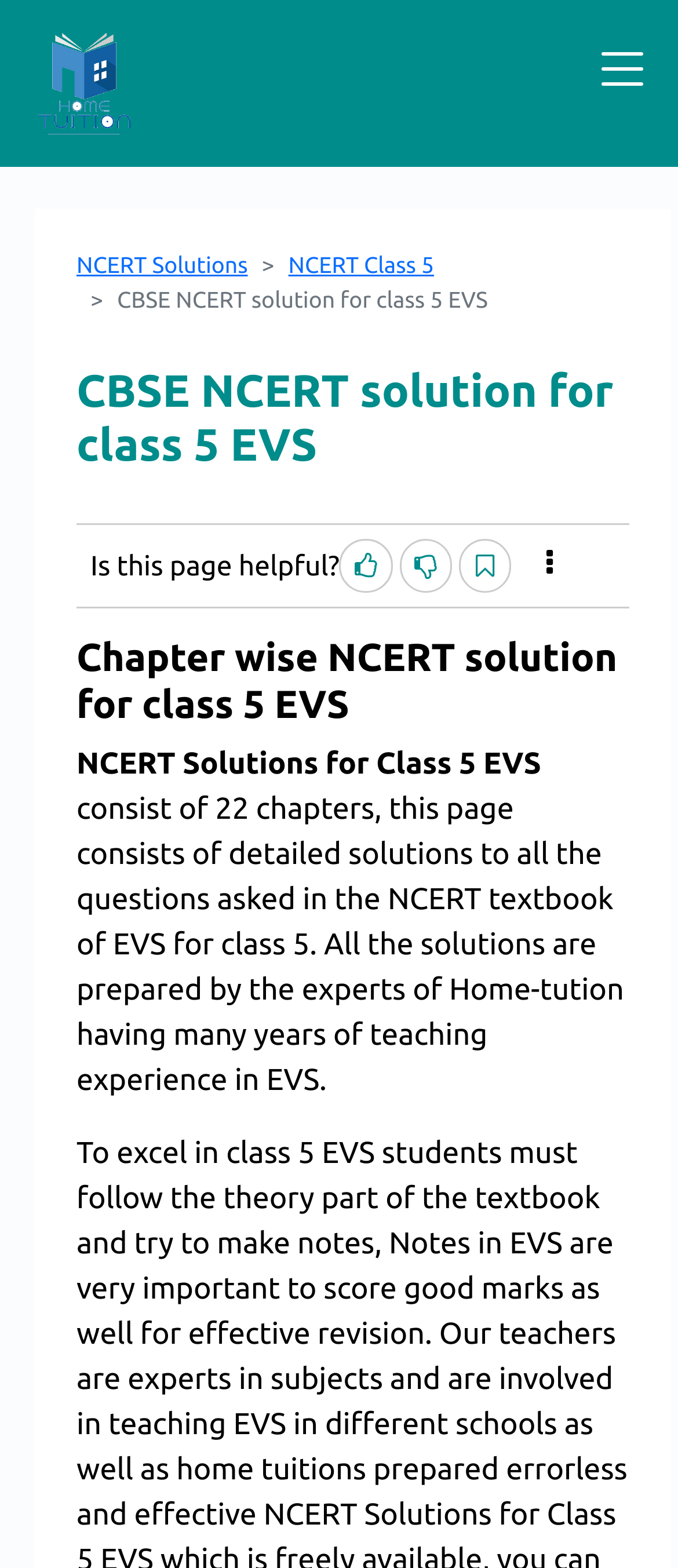Please answer the following question using a single word or phrase: 
Who prepares the NCERT solutions?

Home-tution experts